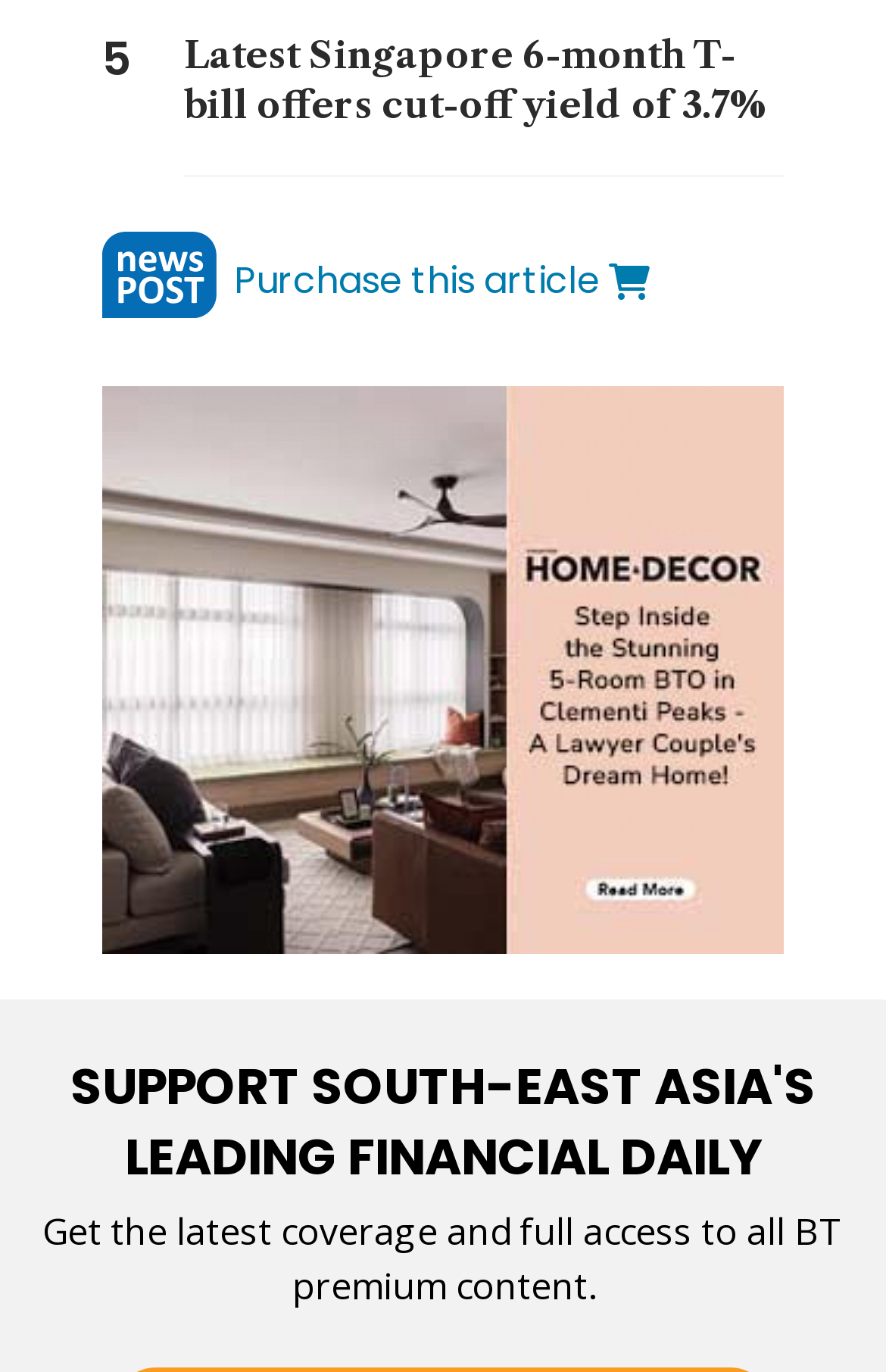What region's leading financial daily is being supported?
Please provide an in-depth and detailed response to the question.

The heading near the bottom of the webpage reads 'SUPPORT SOUTH-EAST ASIA'S LEADING FINANCIAL DAILY'. This suggests that the webpage is supporting or related to the leading financial daily of South-East Asia.